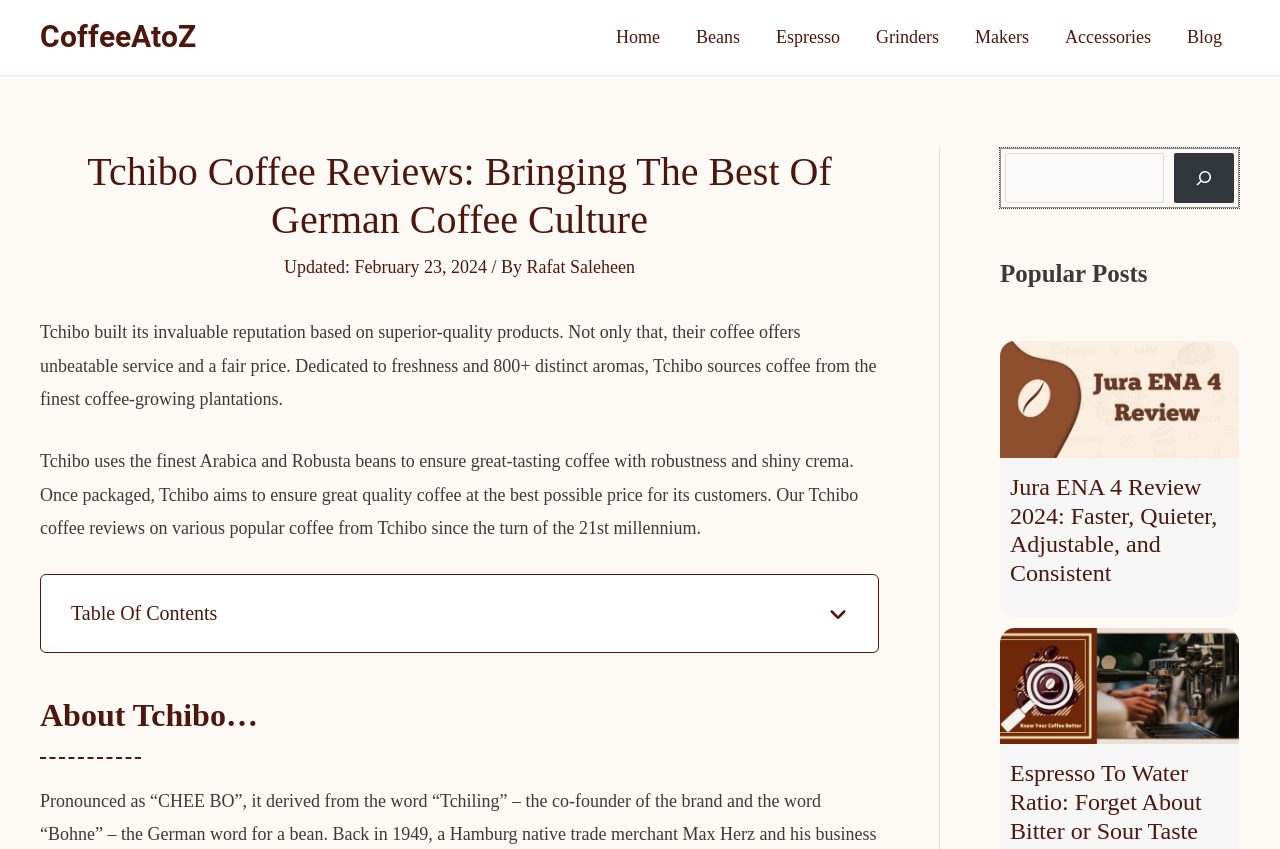From the element description Espresso, predict the bounding box coordinates of the UI element. The coordinates must be specified in the format (top-left x, top-left y, bottom-right x, bottom-right y) and should be within the 0 to 1 range.

[0.592, 0.0, 0.67, 0.088]